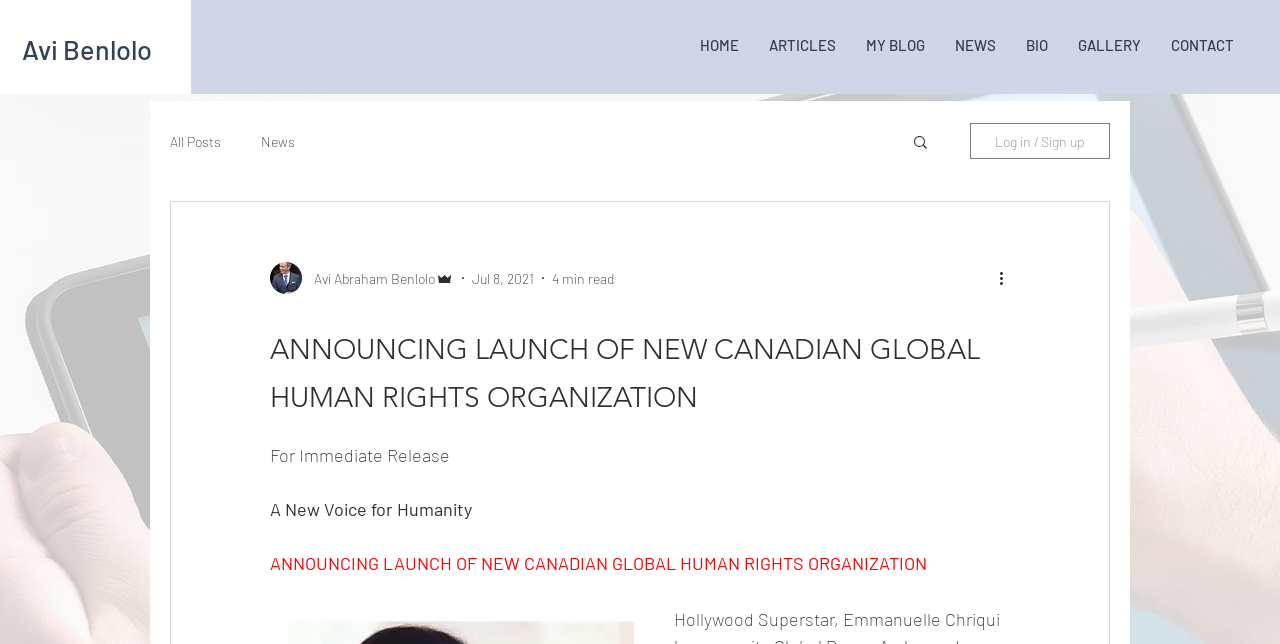Specify the bounding box coordinates of the area to click in order to execute this command: 'Read more about the news'. The coordinates should consist of four float numbers ranging from 0 to 1, and should be formatted as [left, top, right, bottom].

[0.734, 0.039, 0.79, 0.101]